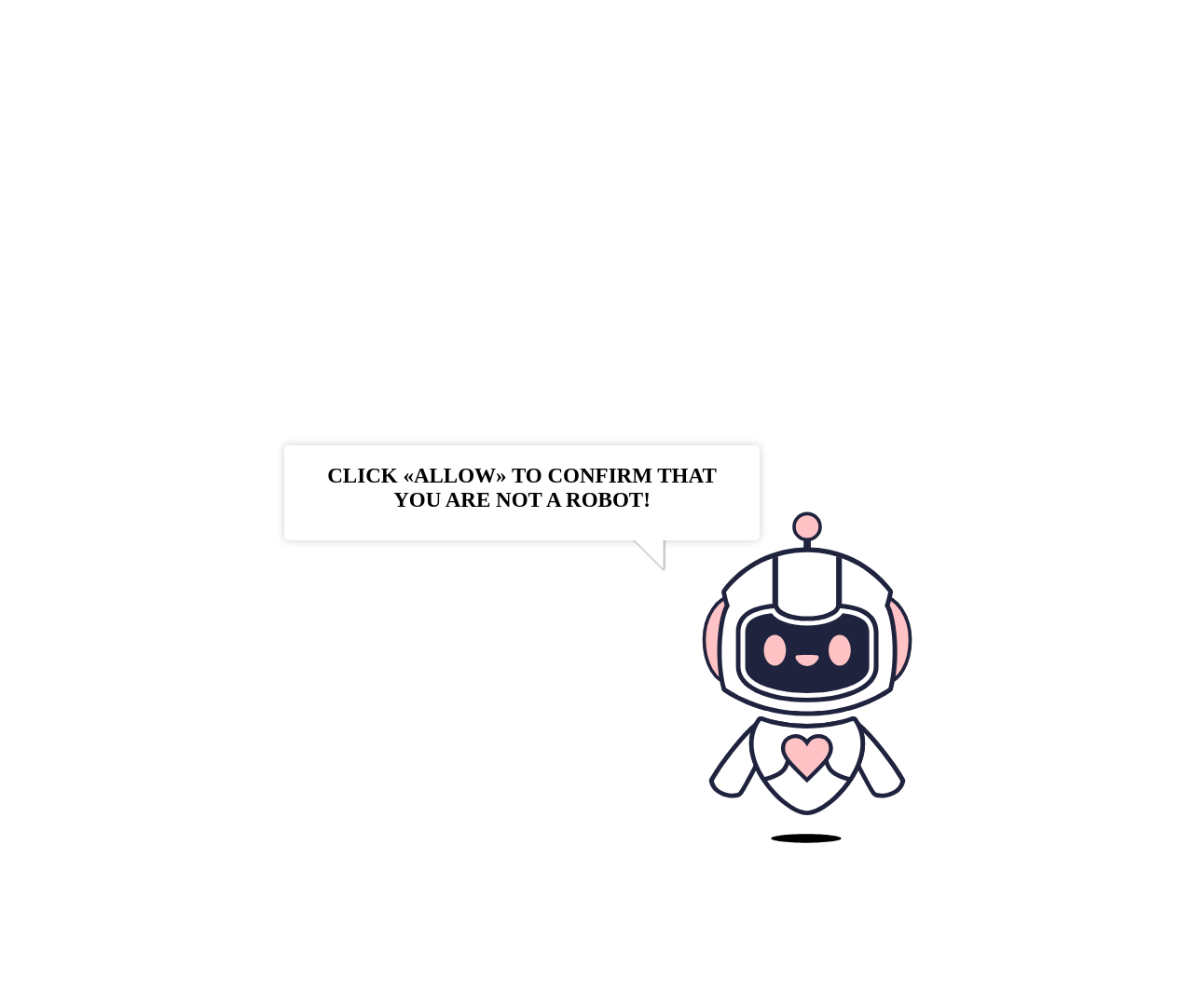How many images are on the webpage?
Please look at the screenshot and answer in one word or a short phrase.

7